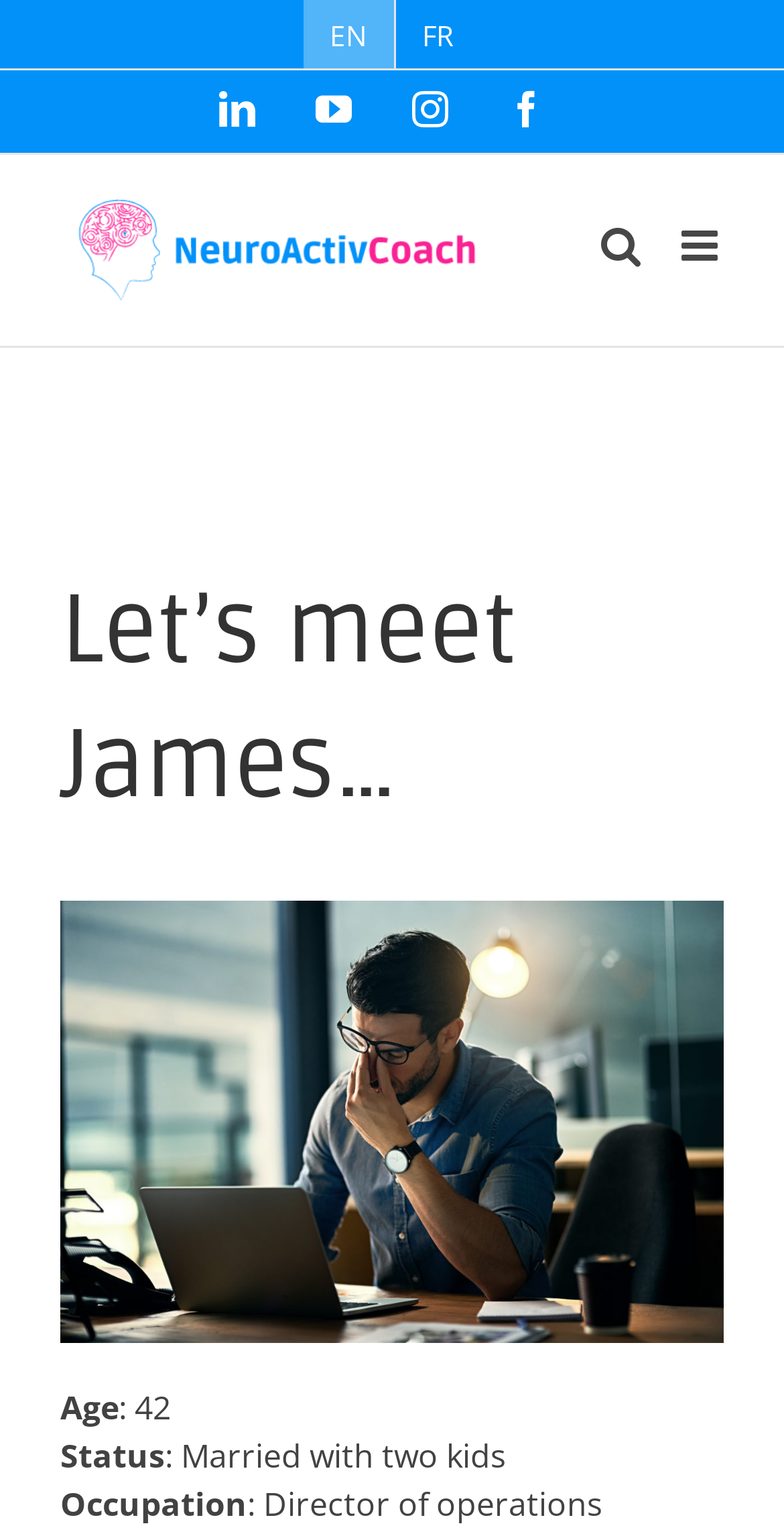What is James' occupation?
Using the visual information, answer the question in a single word or phrase.

Director of operations